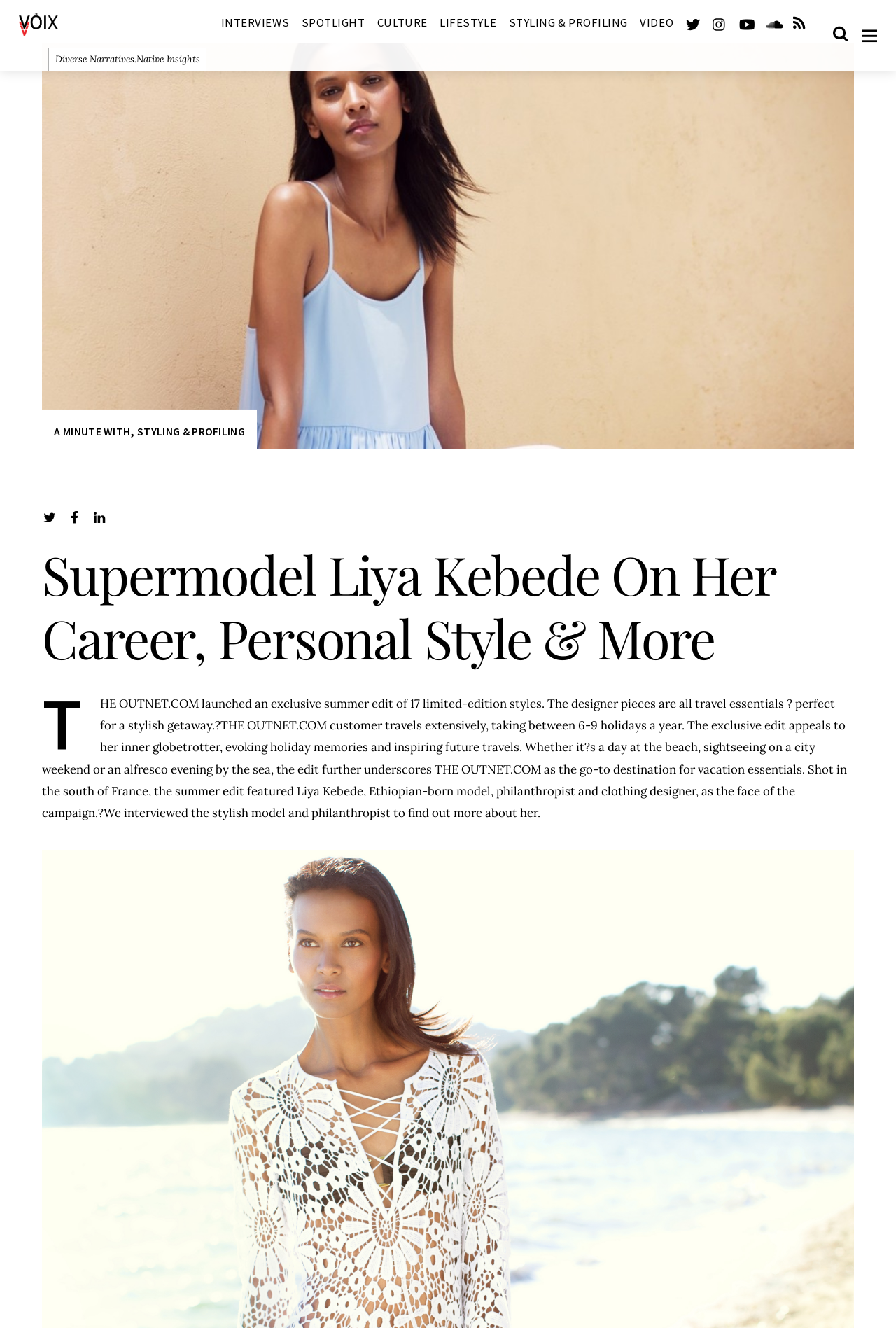What is the topic of the article section below the heading?
Can you provide an in-depth and detailed response to the question?

I found the answer by looking at the article section below the heading, which mentions 'THE OUTNET.COM launched an exclusive summer edit of 17 limited-edition styles'. This suggests that the topic of the article section is THE OUTNET.COM summer edit.